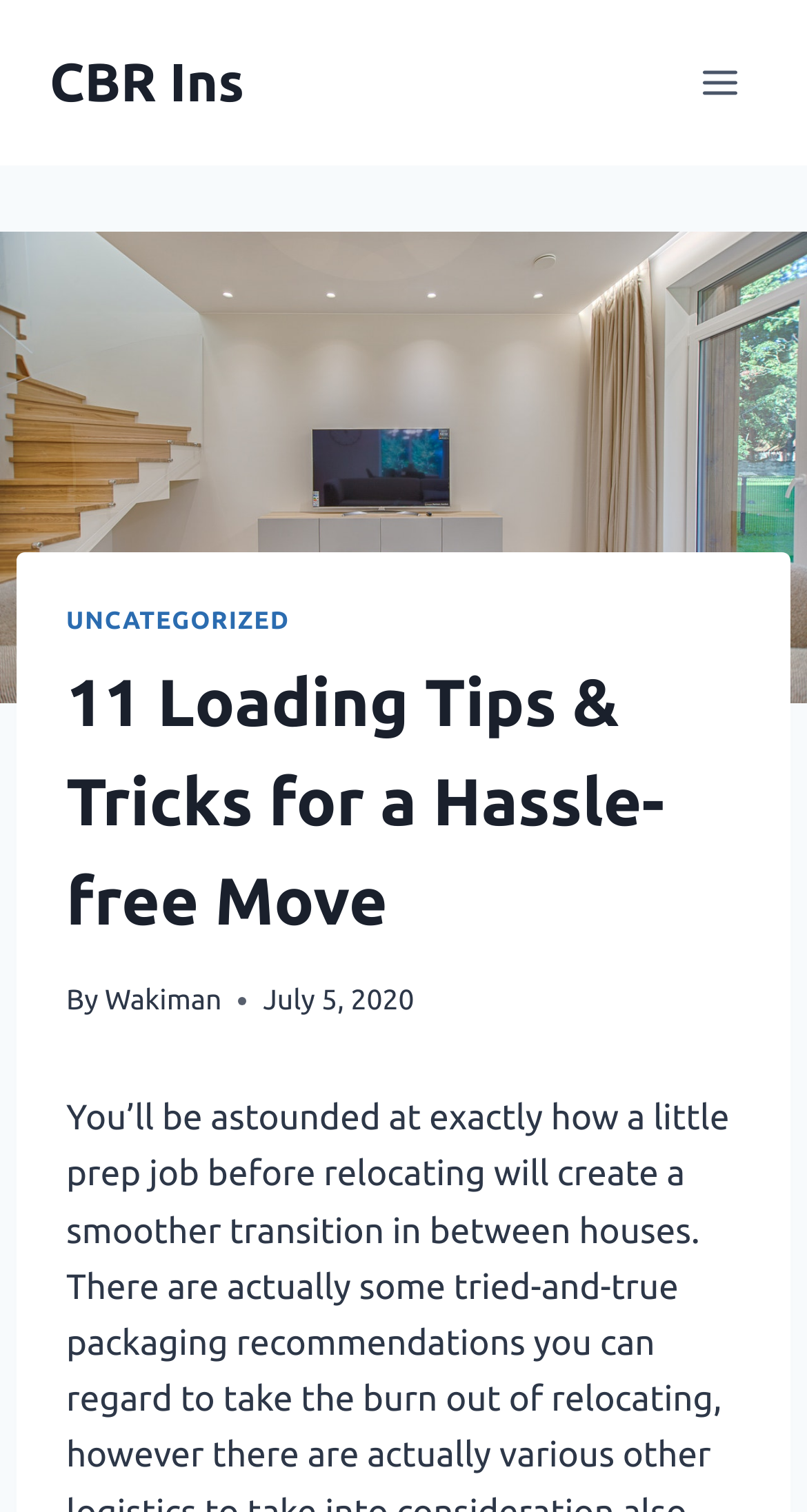Bounding box coordinates are specified in the format (top-left x, top-left y, bottom-right x, bottom-right y). All values are floating point numbers bounded between 0 and 1. Please provide the bounding box coordinate of the region this sentence describes: Sue Lowry, Executive Director

None